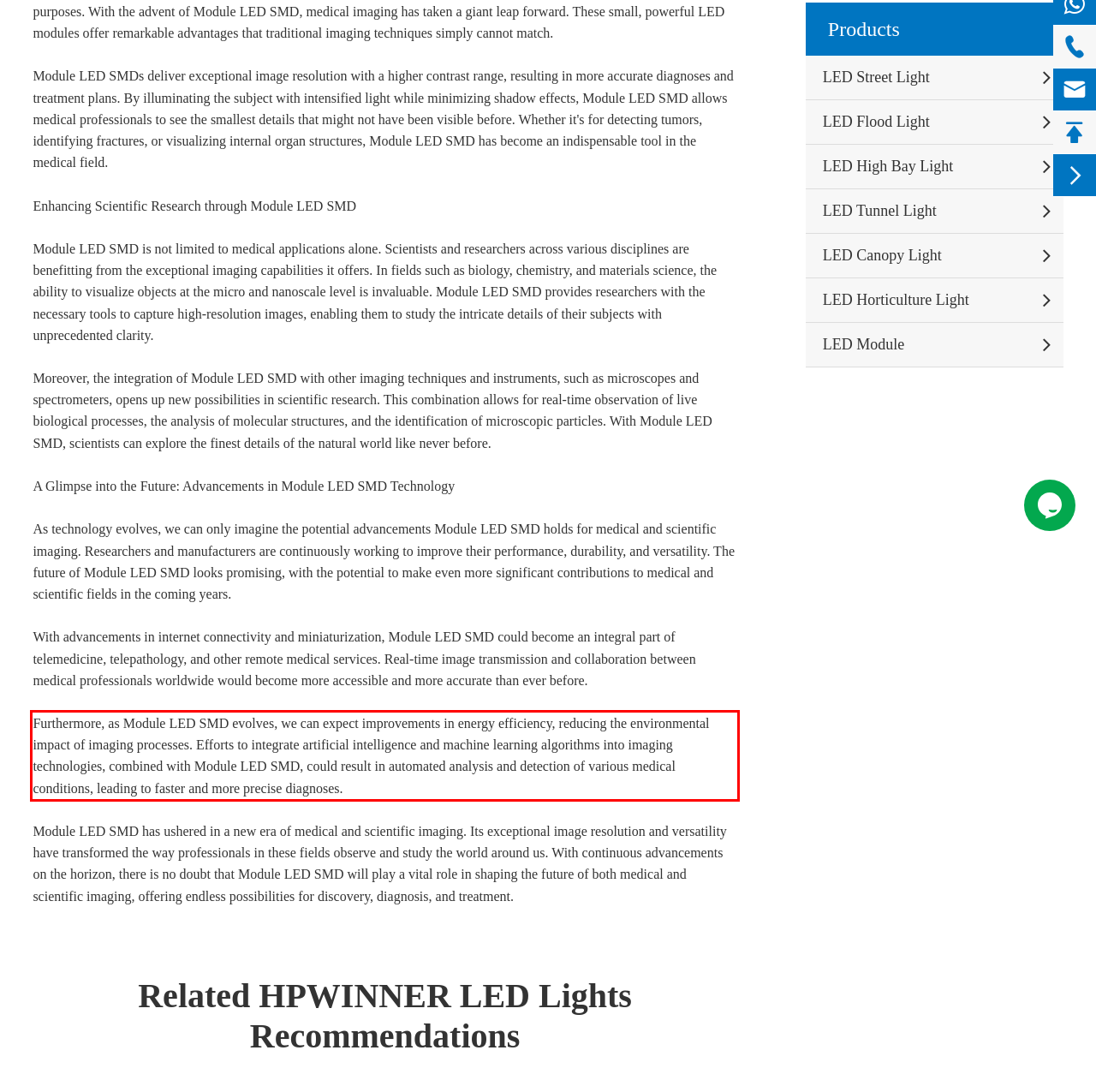You have a screenshot of a webpage with a UI element highlighted by a red bounding box. Use OCR to obtain the text within this highlighted area.

Furthermore, as Module LED SMD evolves, we can expect improvements in energy efficiency, reducing the environmental impact of imaging processes. Efforts to integrate artificial intelligence and machine learning algorithms into imaging technologies, combined with Module LED SMD, could result in automated analysis and detection of various medical conditions, leading to faster and more precise diagnoses.